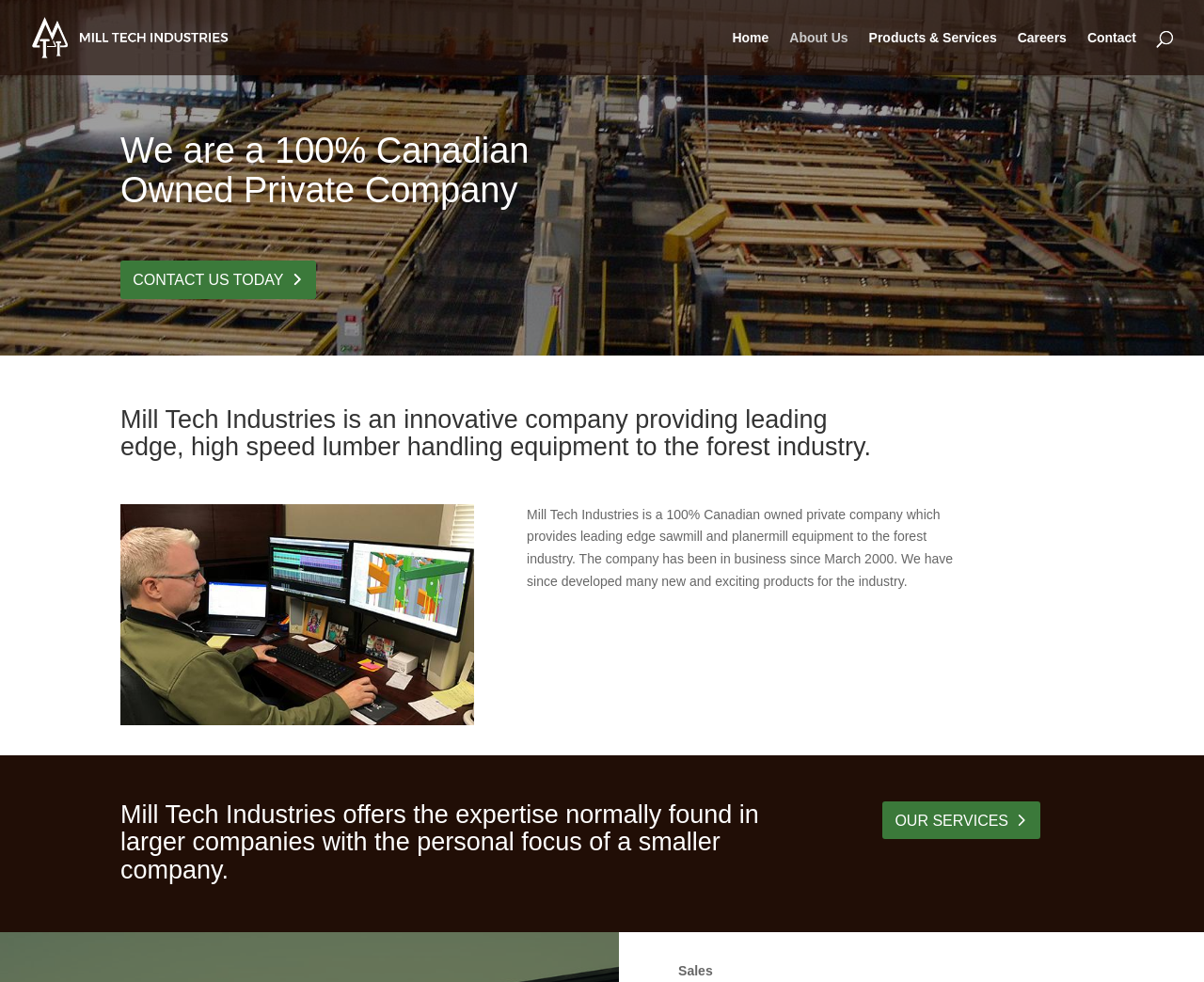Can you specify the bounding box coordinates for the region that should be clicked to fulfill this instruction: "Search for something".

None